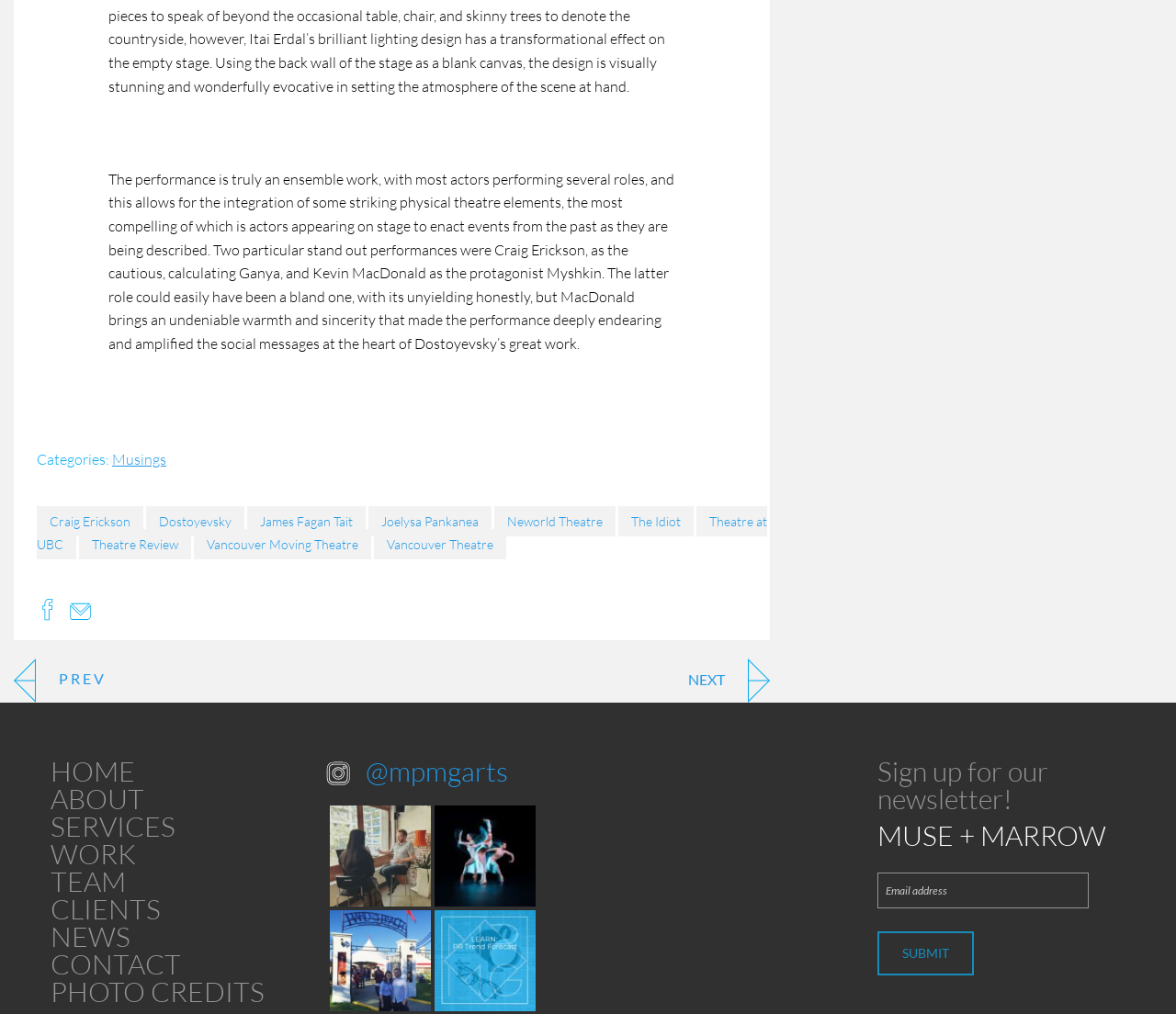Please mark the clickable region by giving the bounding box coordinates needed to complete this instruction: "Subscribe to the newsletter".

[0.746, 0.86, 0.926, 0.896]